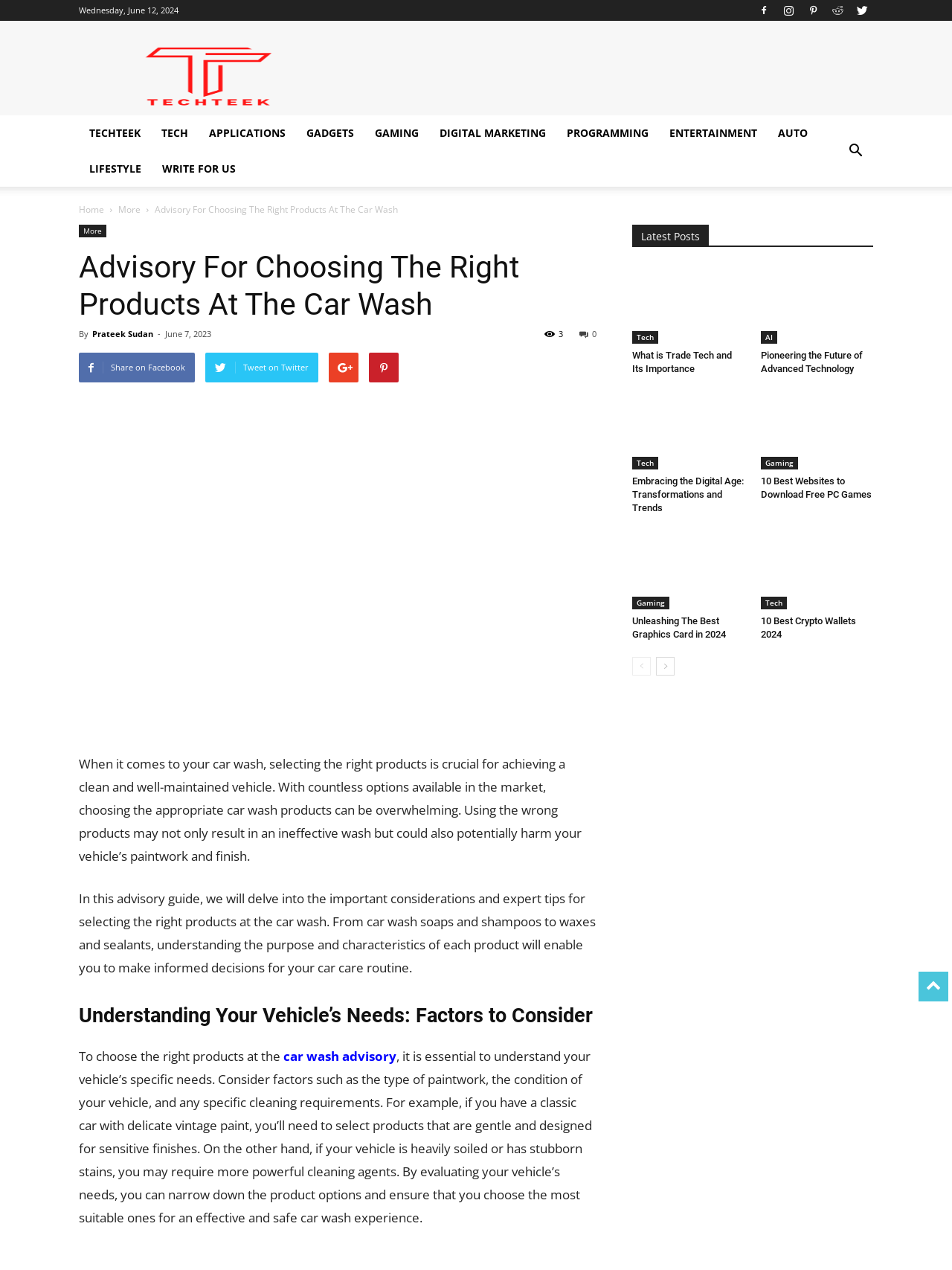How many social media sharing options are available?
Please analyze the image and answer the question with as much detail as possible.

The social media sharing options are available below the article title. There are four options: Share on Facebook, Tweet on Twitter, and two other options represented by icons.